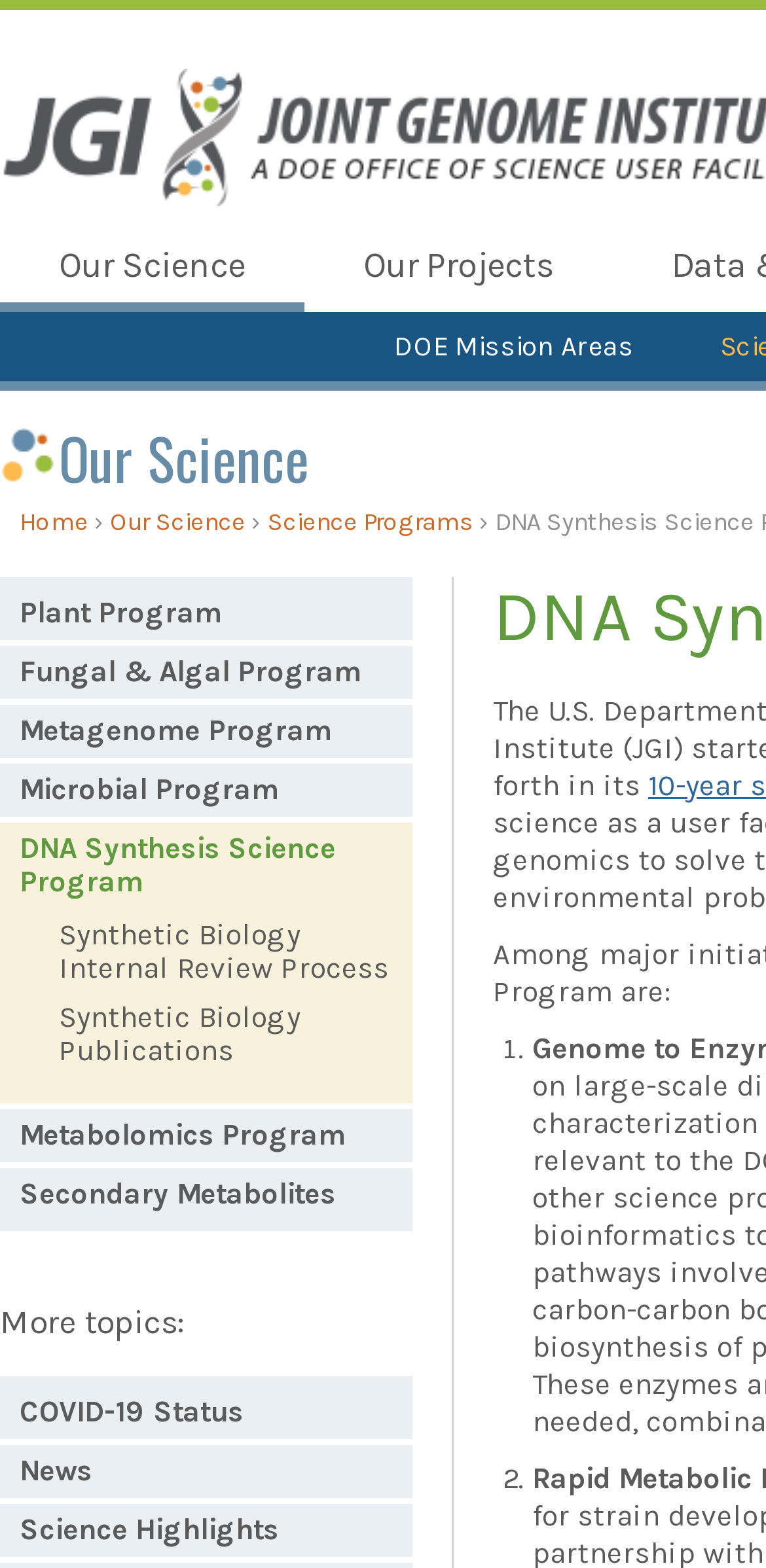How many list markers are there?
Please provide a detailed and thorough answer to the question.

I found two list markers, '1.' and '2.', which are used to enumerate a list of items under the 'Science Programs' category.